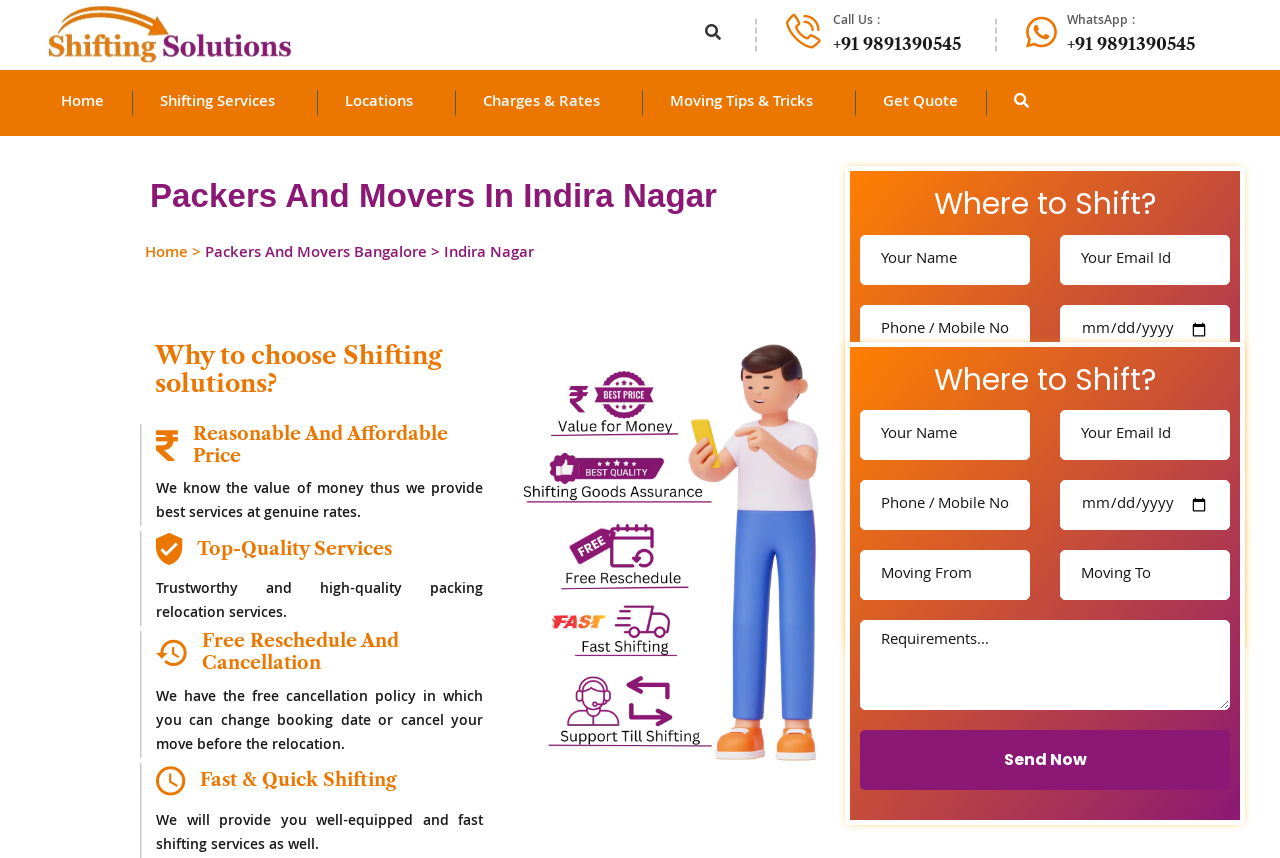What is the phone number to contact the relocation service?
Look at the screenshot and provide an in-depth answer.

The phone number to contact the relocation service can be found in the top-right corner of the webpage, where it is written as '+91 9891390545' next to the 'Call Us :' and 'WhatsApp :' labels.